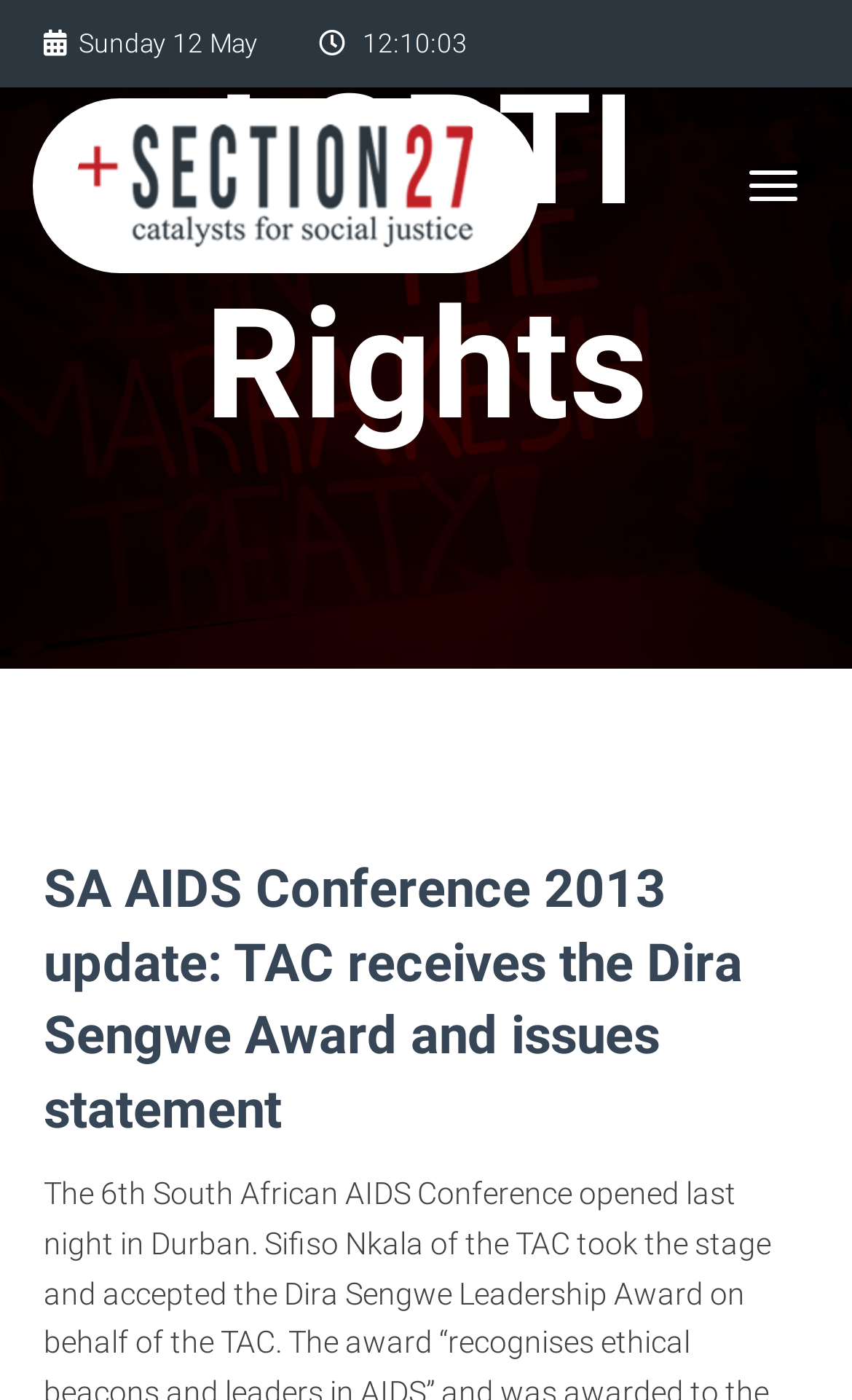Please answer the following question using a single word or phrase: 
What is the logo name on the webpage?

Section17 Logo